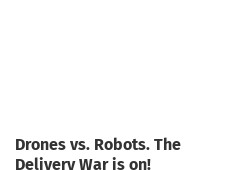What industry is being impacted by the technology?
Refer to the screenshot and answer in one word or phrase.

Logistics